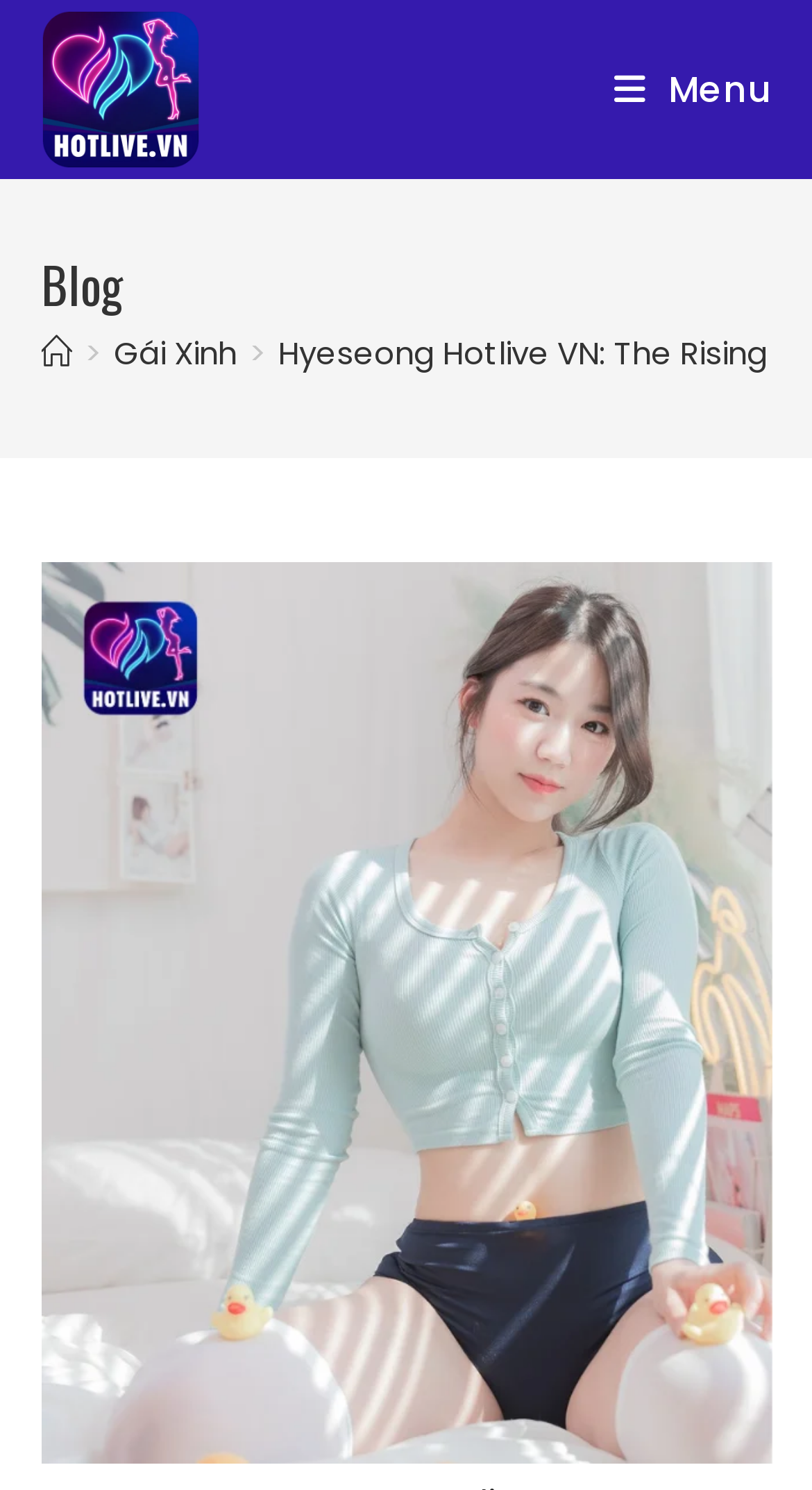What is the main content of the webpage?
Can you provide a detailed and comprehensive answer to the question?

The main content of the webpage is an image with the text 'Hyeseong Hotlive', which takes up most of the webpage's space.